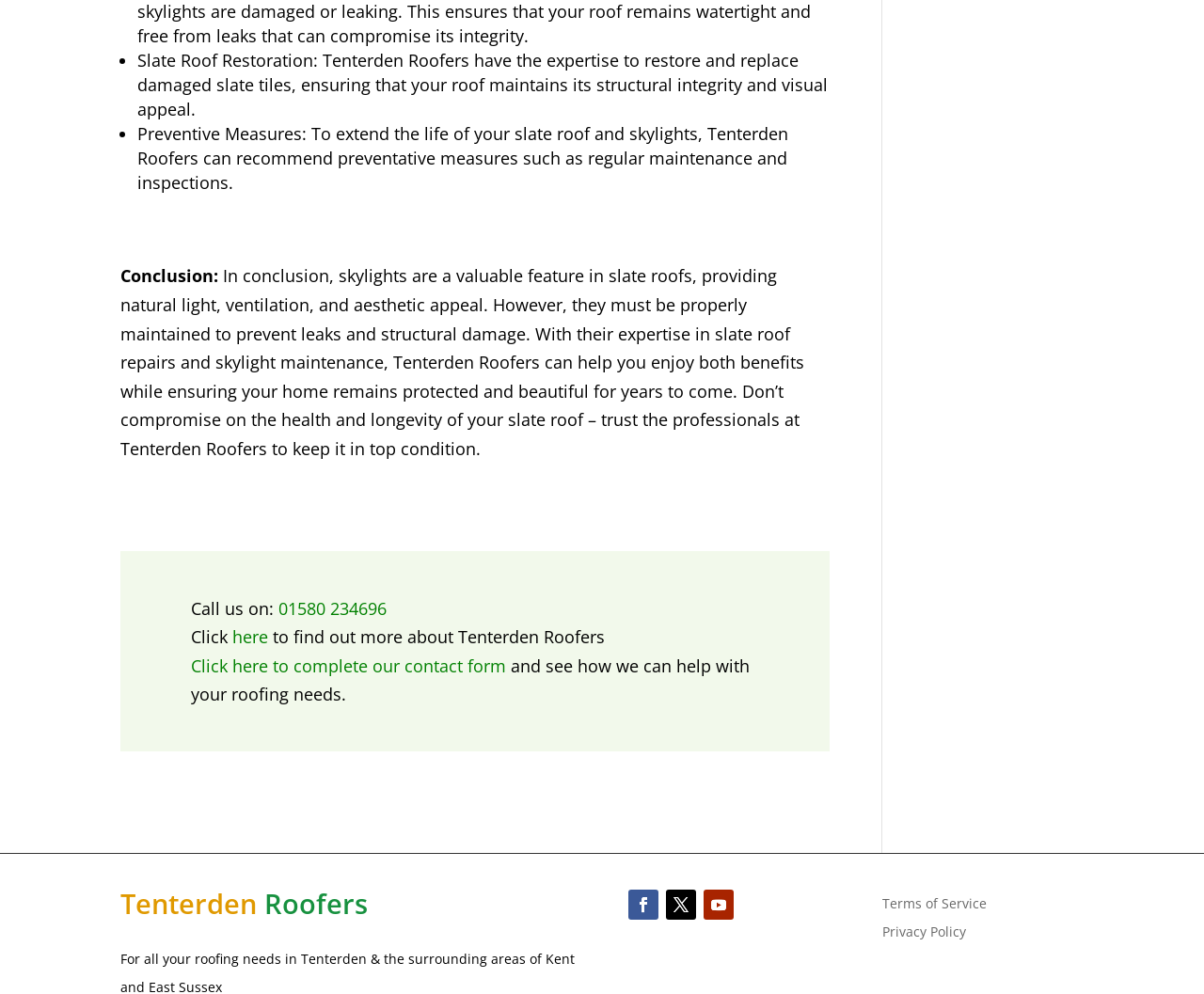Provide the bounding box coordinates for the area that should be clicked to complete the instruction: "View Privacy Policy".

[0.733, 0.931, 0.803, 0.952]